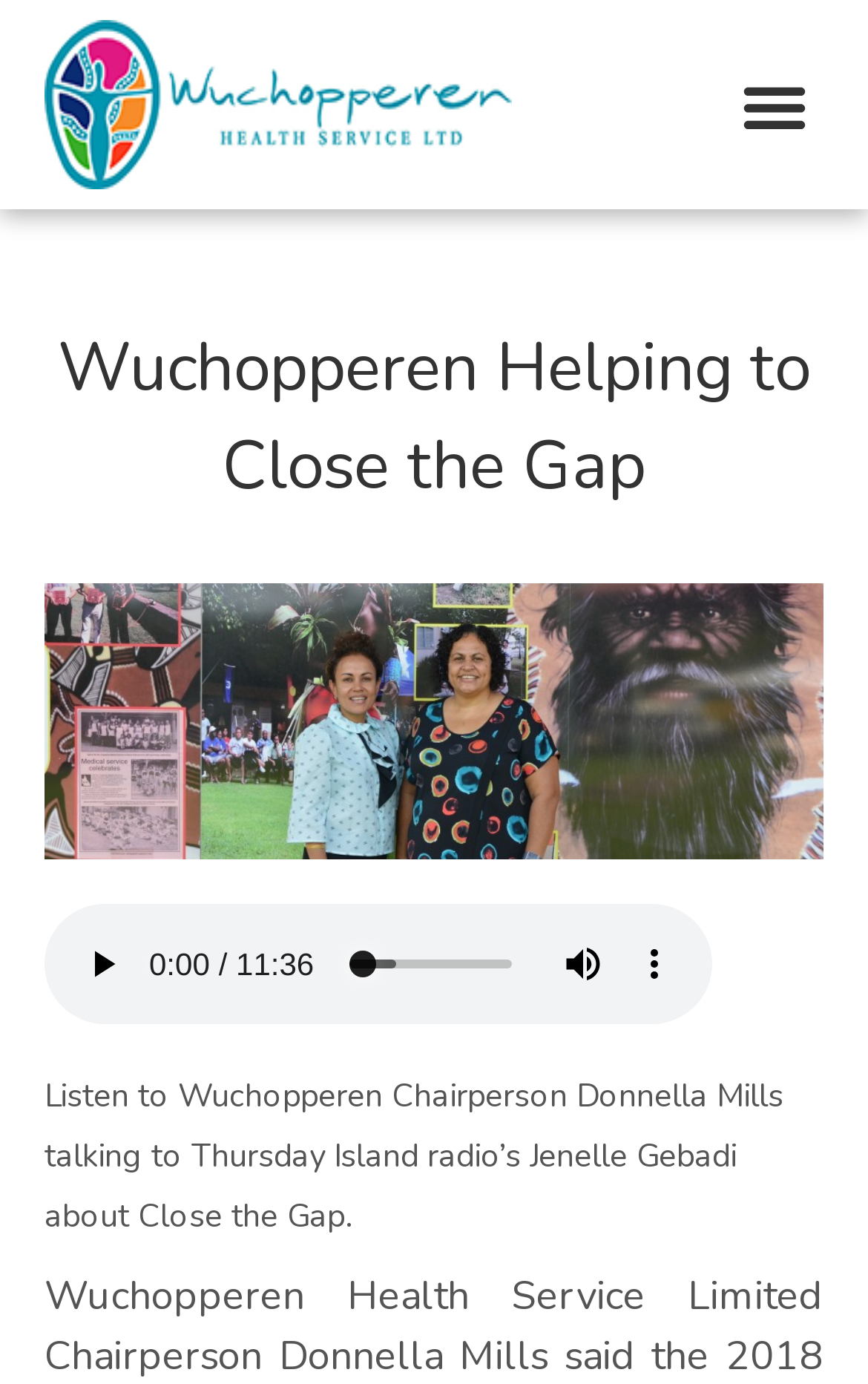What is the topic of the audio content?
Observe the image and answer the question with a one-word or short phrase response.

Close the Gap